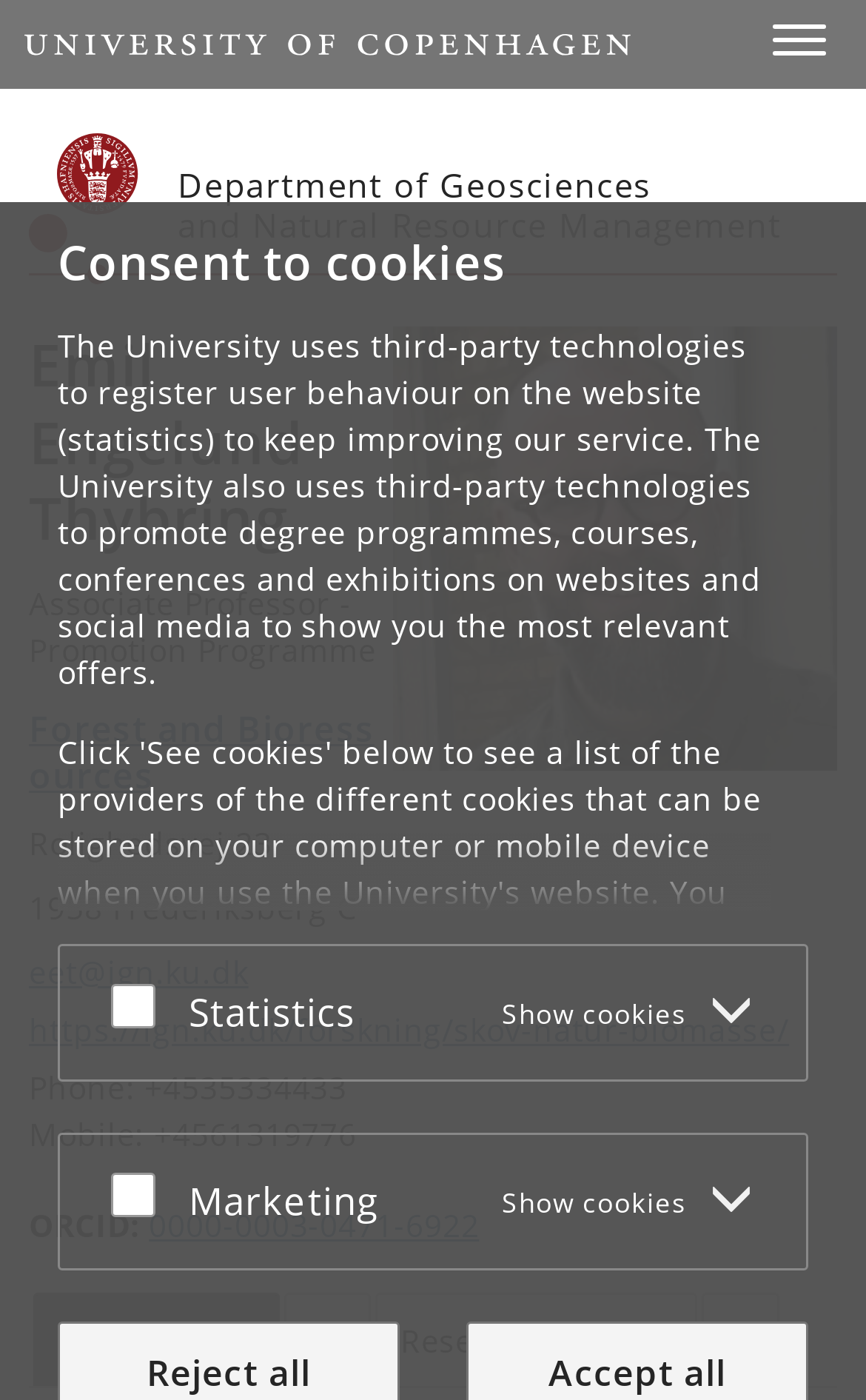Identify the bounding box coordinates of the element that should be clicked to fulfill this task: "Check the 'Research outputs' page". The coordinates should be provided as four float numbers between 0 and 1, i.e., [left, top, right, bottom].

[0.434, 0.923, 0.805, 0.99]